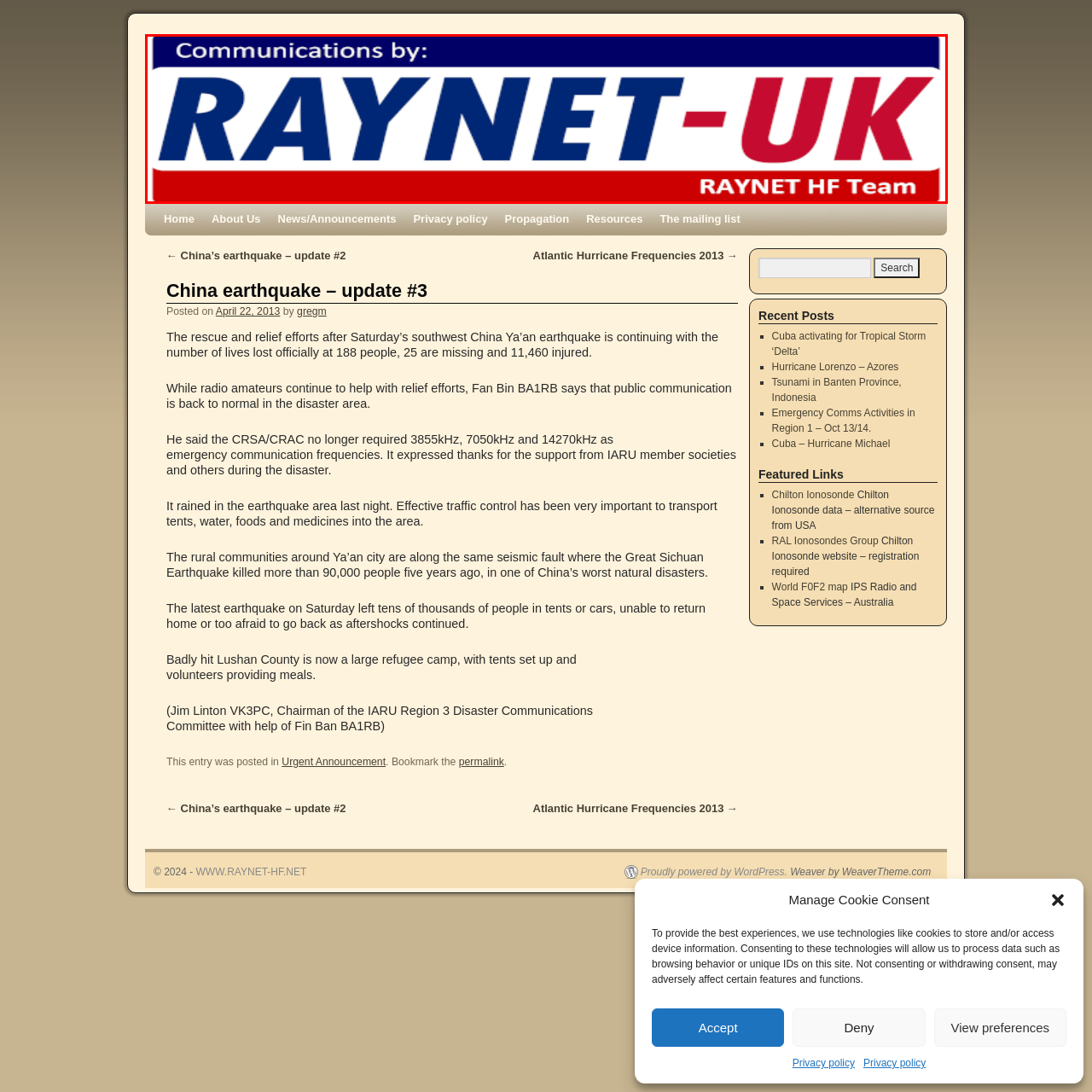Generate a detailed caption for the image that is outlined by the red border.

The image features the logo of RAYNET-UK, prominently displaying the organization's name in bold, dynamic typography. The design includes vibrant colors—primarily blue at the top with "RAYNET" in white and red text for the "UK" and the tagline "Communications by:" in a smaller font above. This logo represents the RAYNET HF Team, which focuses on providing emergency communication services, particularly during crises such as natural disasters. The visual elements convey professionalism and readiness to assist in communication needs during critical times.